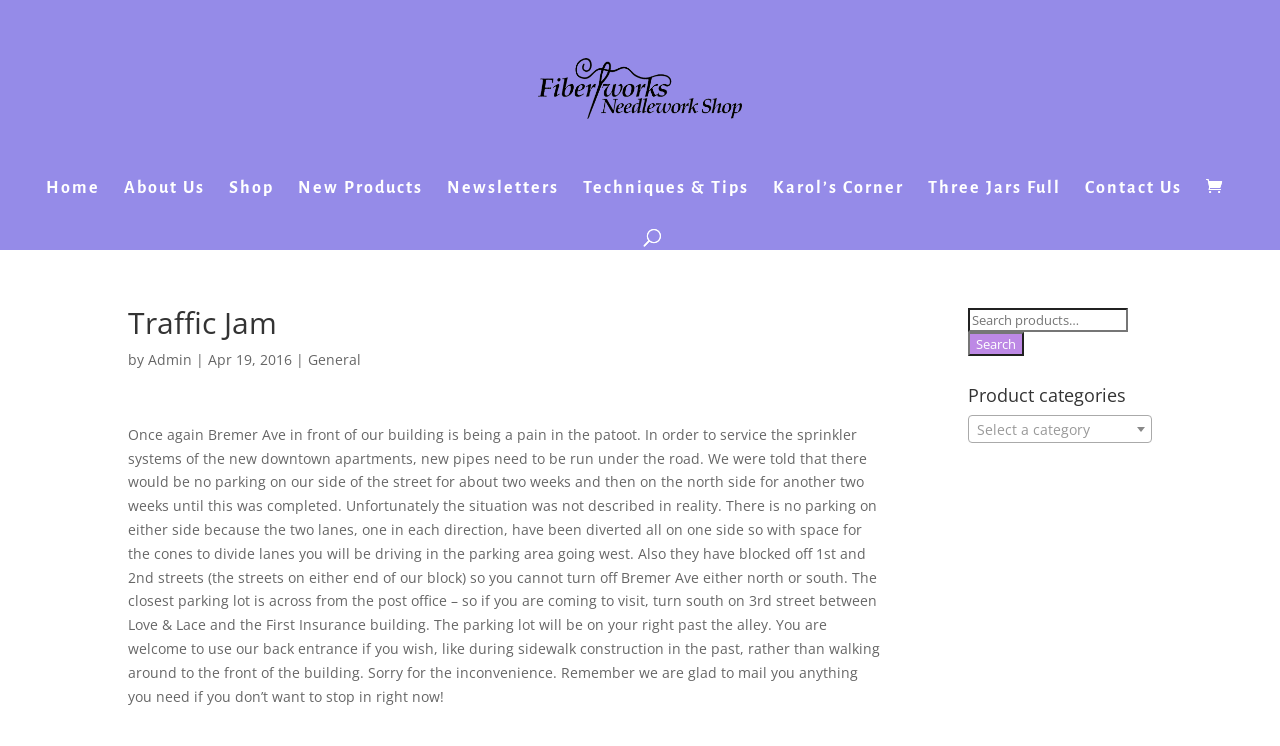What is the purpose of the new pipes being run under the road?
Using the information presented in the image, please offer a detailed response to the question.

According to the text on the webpage, the new pipes need to be run under the road in order to service the sprinkler systems of the new downtown apartments.